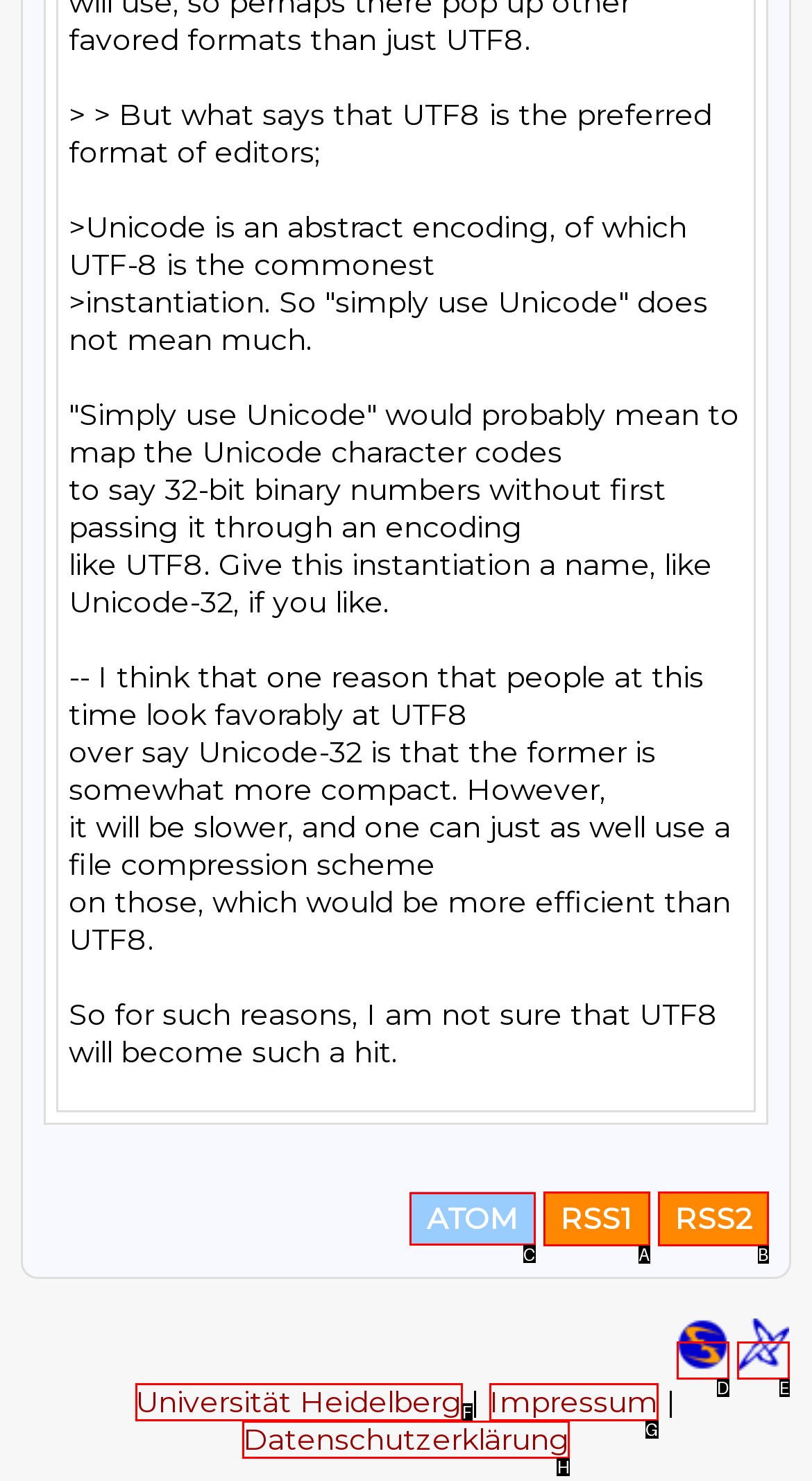Which lettered option should be clicked to achieve the task: Click on ATOM? Choose from the given choices.

C